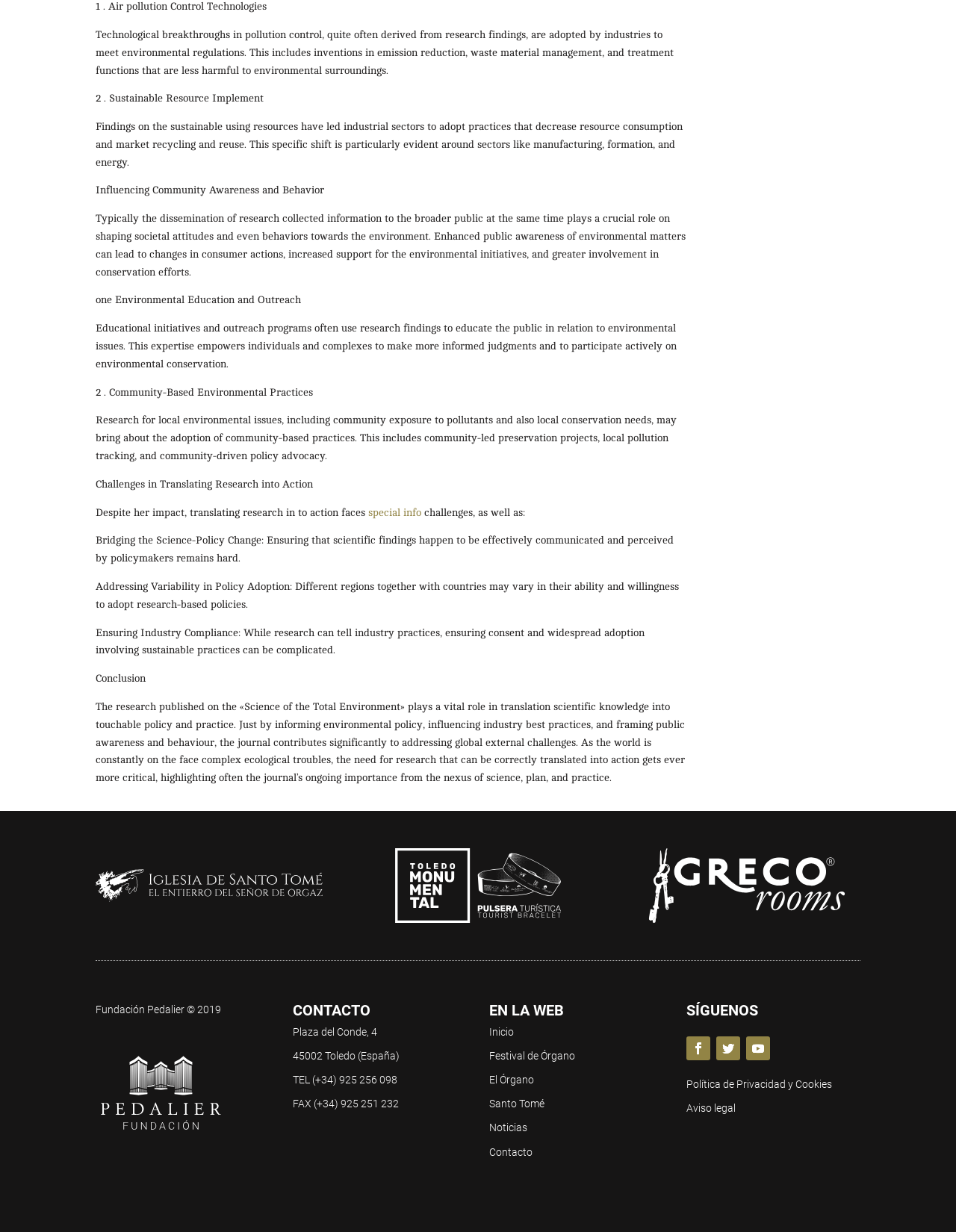Using the image as a reference, answer the following question in as much detail as possible:
What is the address of the Fundación Pedalier?

The address of the Fundación Pedalier can be found at the bottom of the webpage, where it is listed as 'Plaza del Conde, 4, 45002 Toledo (España)'.